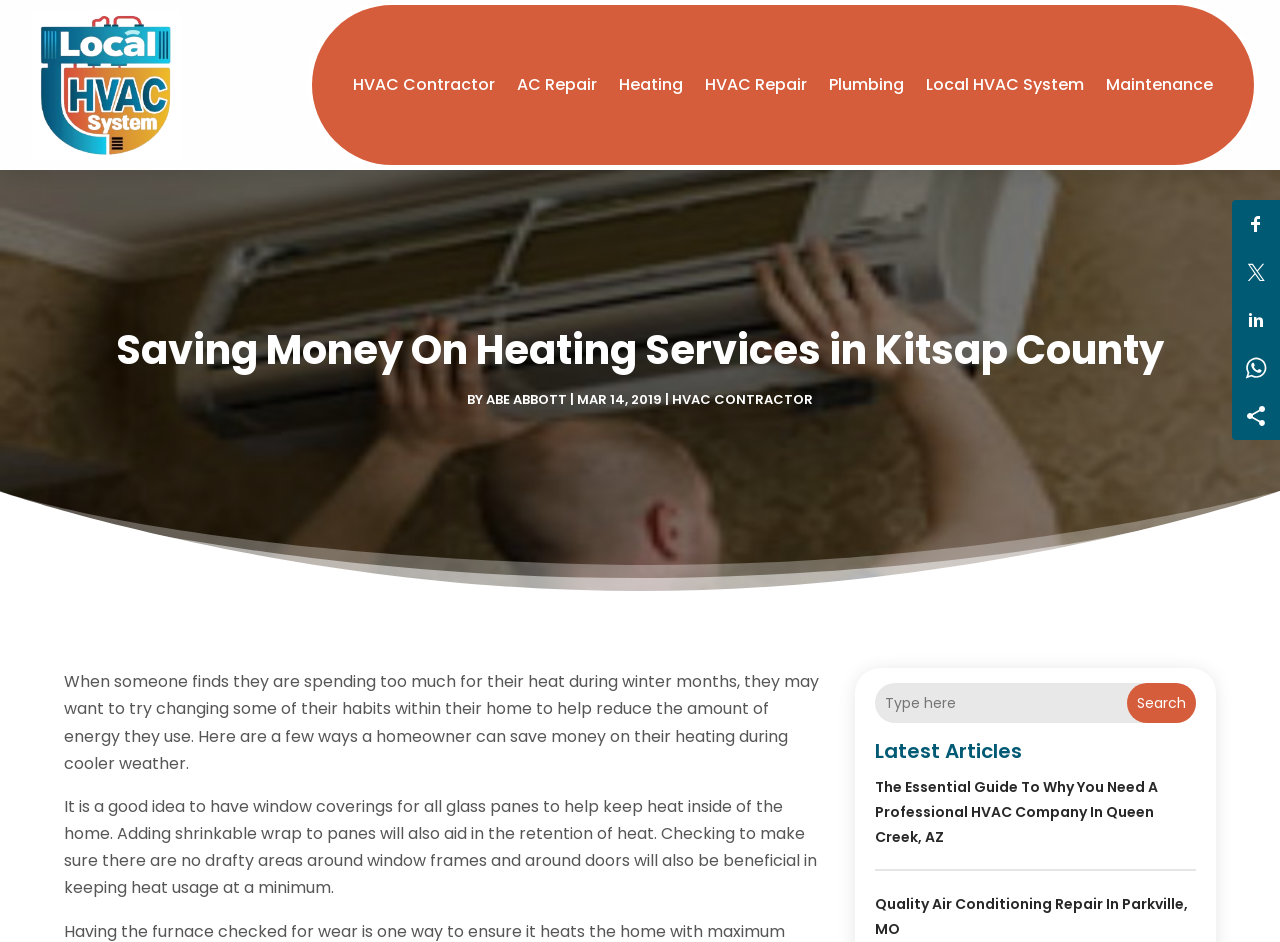Please provide the bounding box coordinate of the region that matches the element description: AC Repair. Coordinates should be in the format (top-left x, top-left y, bottom-right x, bottom-right y) and all values should be between 0 and 1.

[0.404, 0.005, 0.466, 0.175]